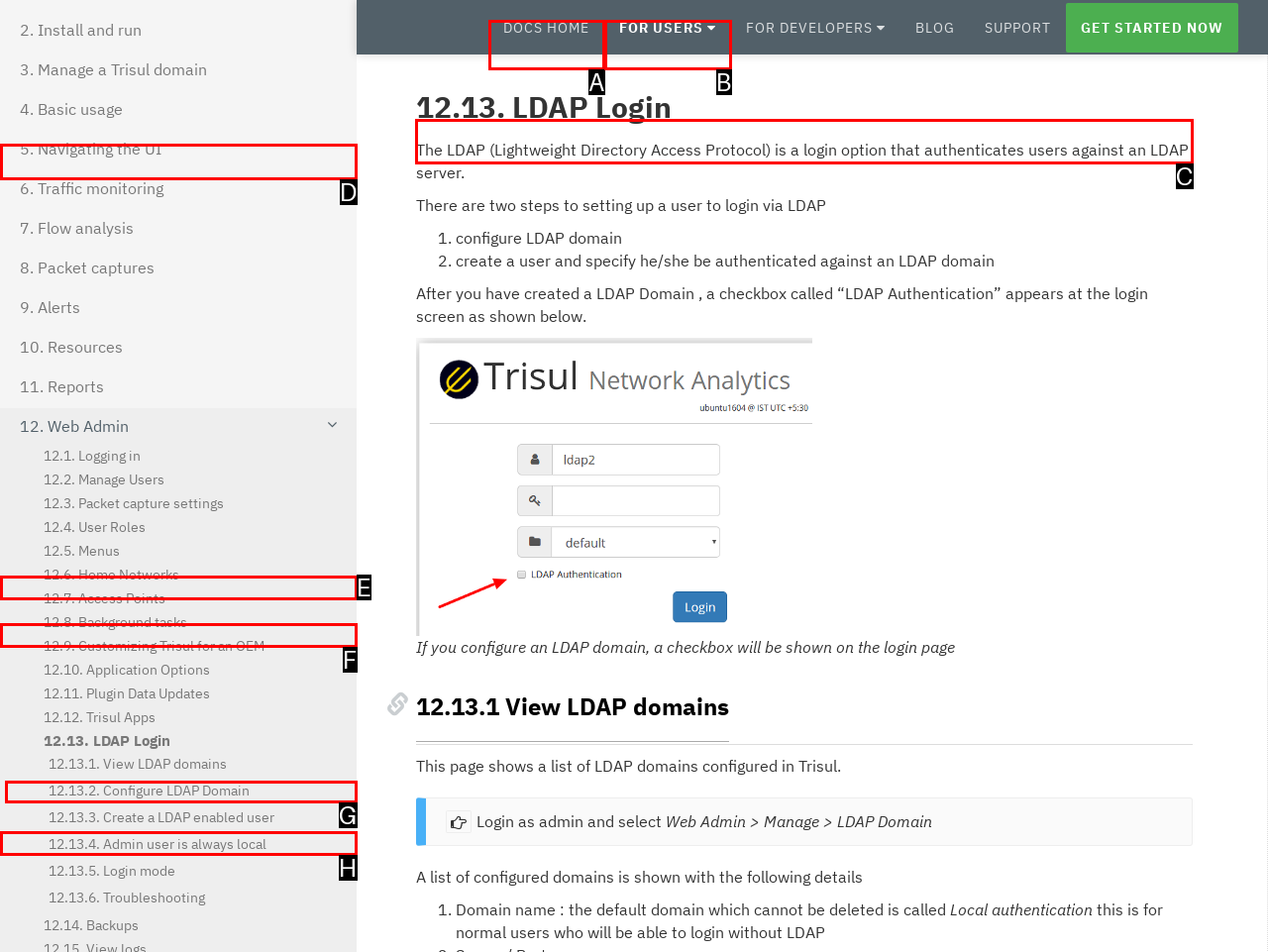From the given choices, which option should you click to complete this task: Read about 'LDAP Login'? Answer with the letter of the correct option.

C